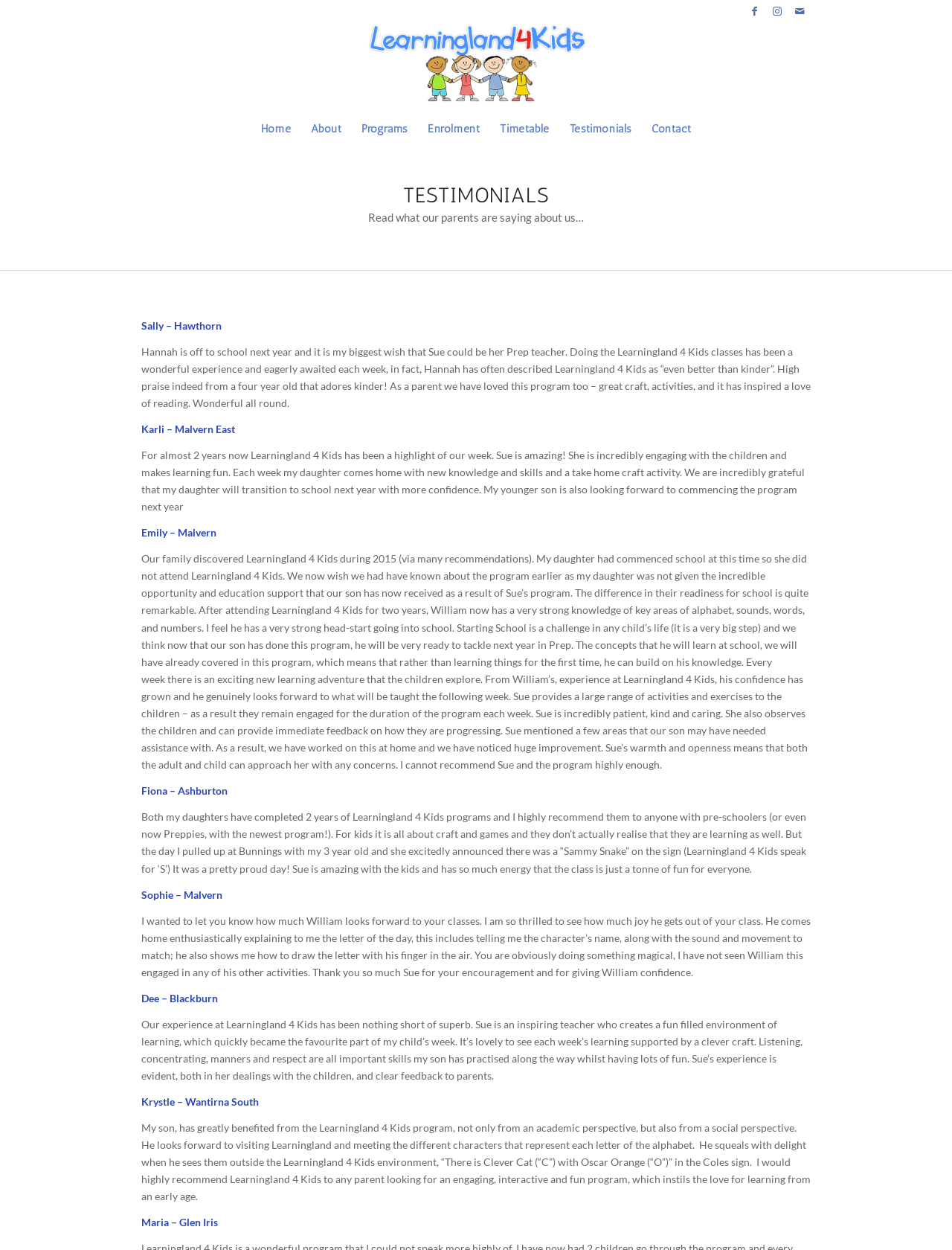Please specify the bounding box coordinates in the format (top-left x, top-left y, bottom-right x, bottom-right y), with all values as floating point numbers between 0 and 1. Identify the bounding box of the UI element described by: Testimonials

[0.587, 0.088, 0.673, 0.118]